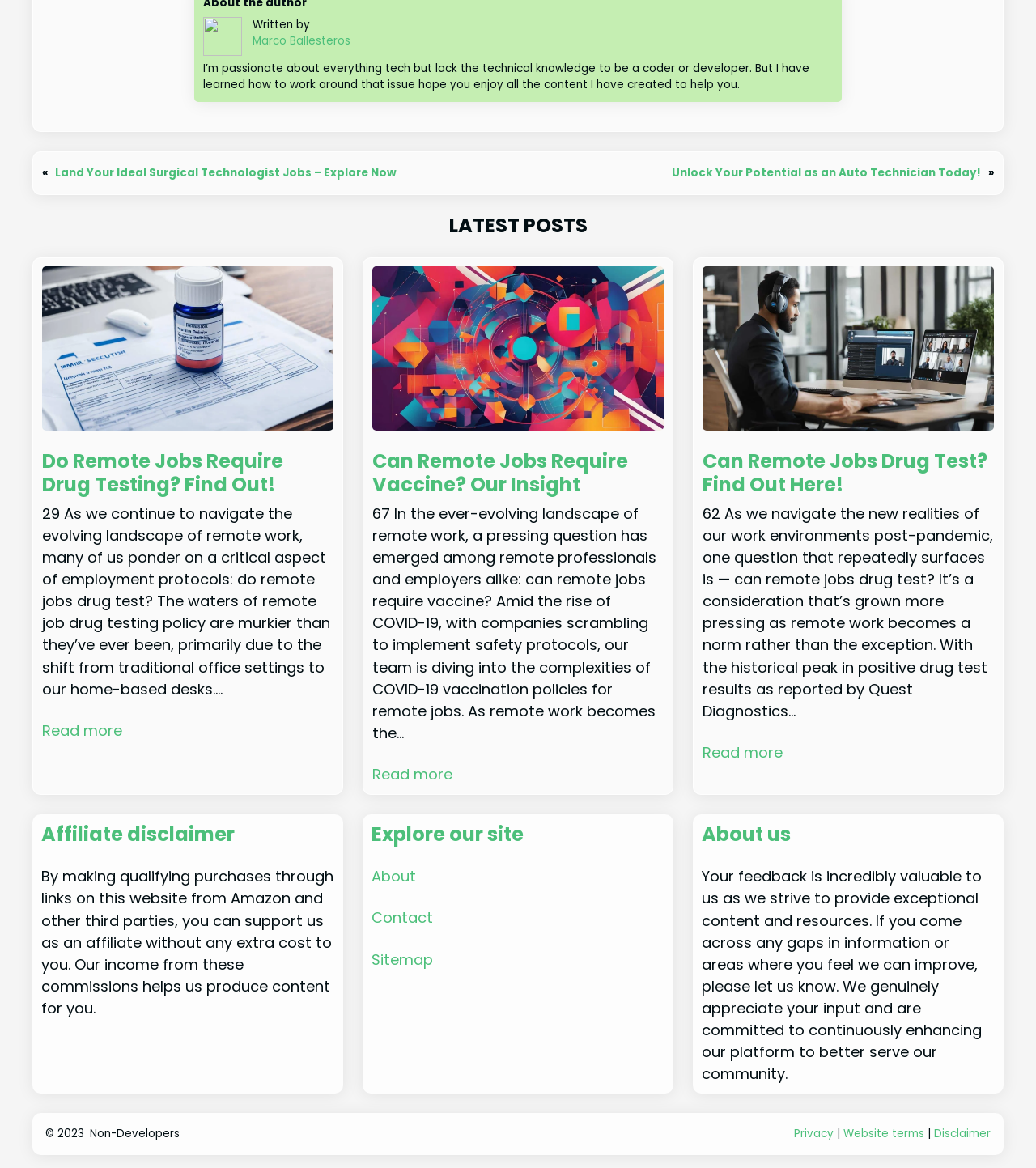What is the purpose of the affiliate disclaimer?
Answer the question with as much detail as possible.

The affiliate disclaimer states that by making qualifying purchases through links on the website, users can support the website as an affiliate without any extra cost, implying that the purpose is to support the website.